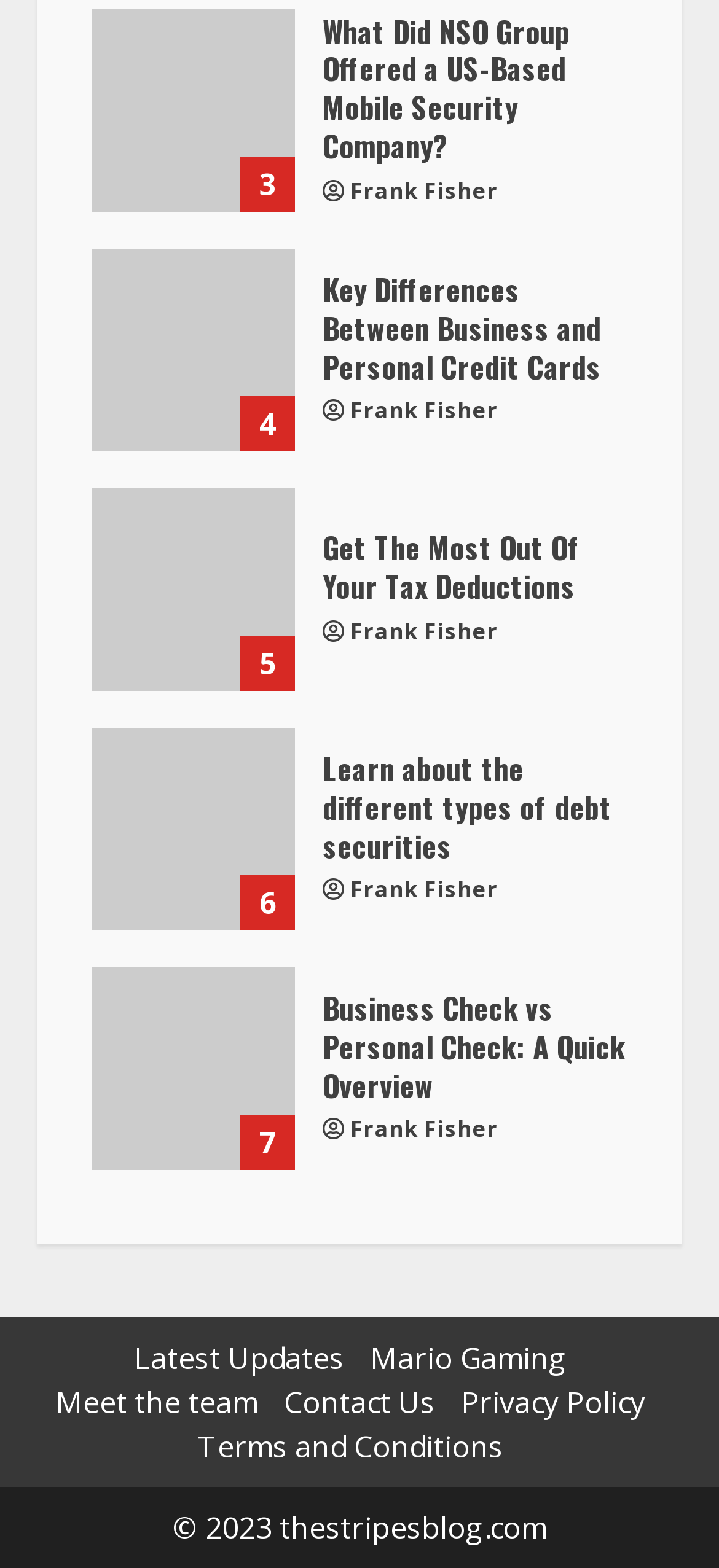What is the last article listed on the webpage?
Refer to the image and provide a one-word or short phrase answer.

Business Check vs Personal Check: A Quick Overview